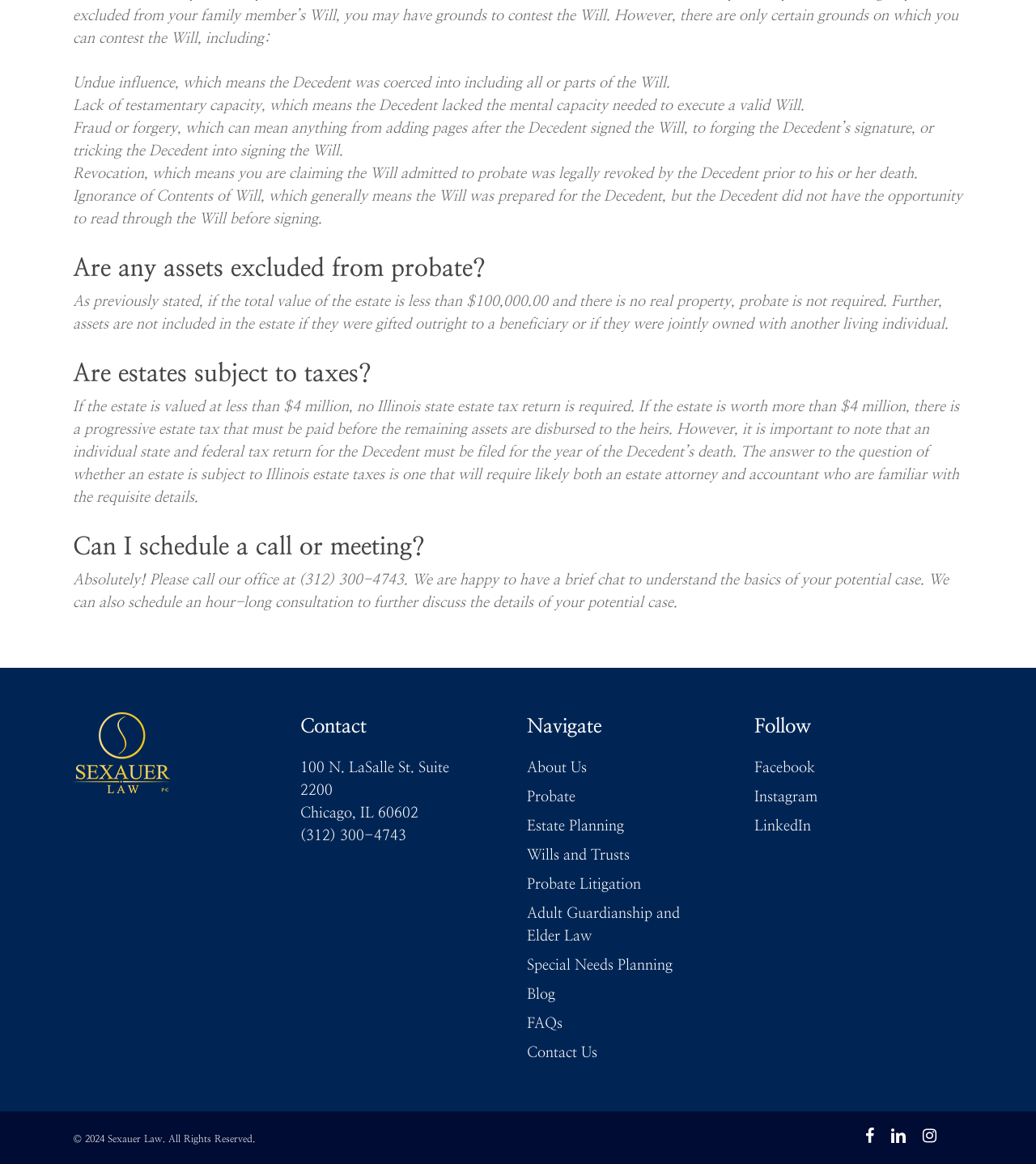Pinpoint the bounding box coordinates of the clickable area needed to execute the instruction: "Call the office at the provided phone number". The coordinates should be specified as four float numbers between 0 and 1, i.e., [left, top, right, bottom].

[0.289, 0.71, 0.392, 0.725]